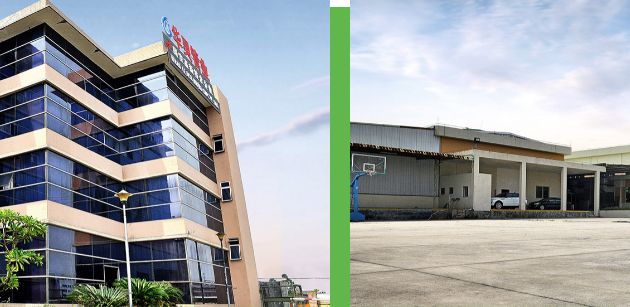Formulate a detailed description of the image content.

The image showcases two distinct structures side by side. On the left, there is a modern multi-story building characterized by its sleek glass facade and angular design, featuring various large windows and a logo prominently displayed at the top. This building likely serves as a corporate office, reflecting a blend of contemporary architecture and functionality, surrounded by landscaped greenery.

On the right, a spacious industrial facility is depicted, primarily composed of a flat-roof structure with a more utilitarian design. In front of this building, a basketball hoop is visible on the paved area, suggesting a recreational space for employees. The broad expanse of the ground indicates a practical environment suited for manufacturing or storage operations. Together, these images epitomize a company that balances professional corporate identity with logistical and manufacturing capabilities.